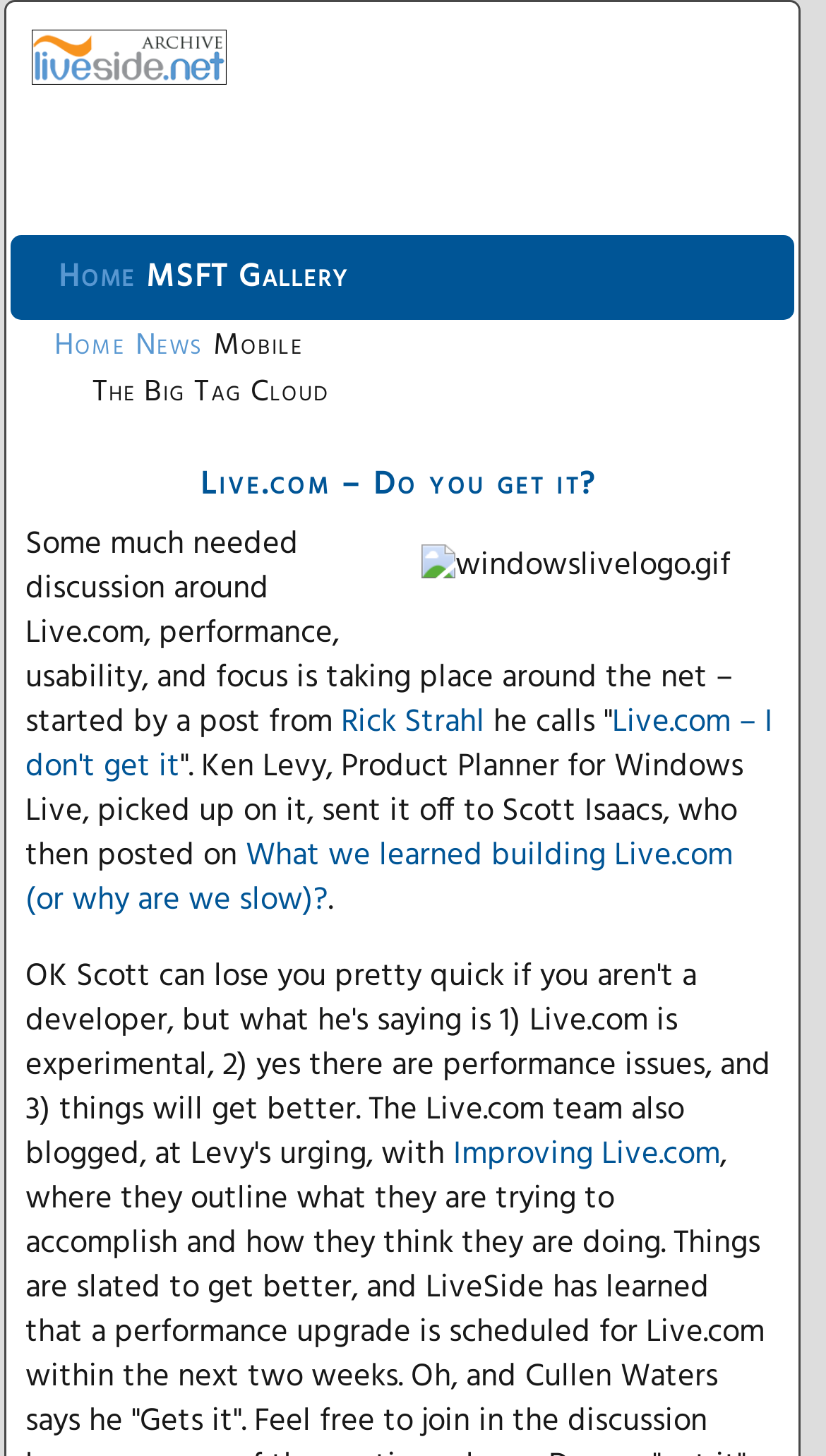Using the provided description alt="LiveSide.net", find the bounding box coordinates for the UI element. Provide the coordinates in (top-left x, top-left y, bottom-right x, bottom-right y) format, ensuring all values are between 0 and 1.

[0.038, 0.035, 0.274, 0.07]